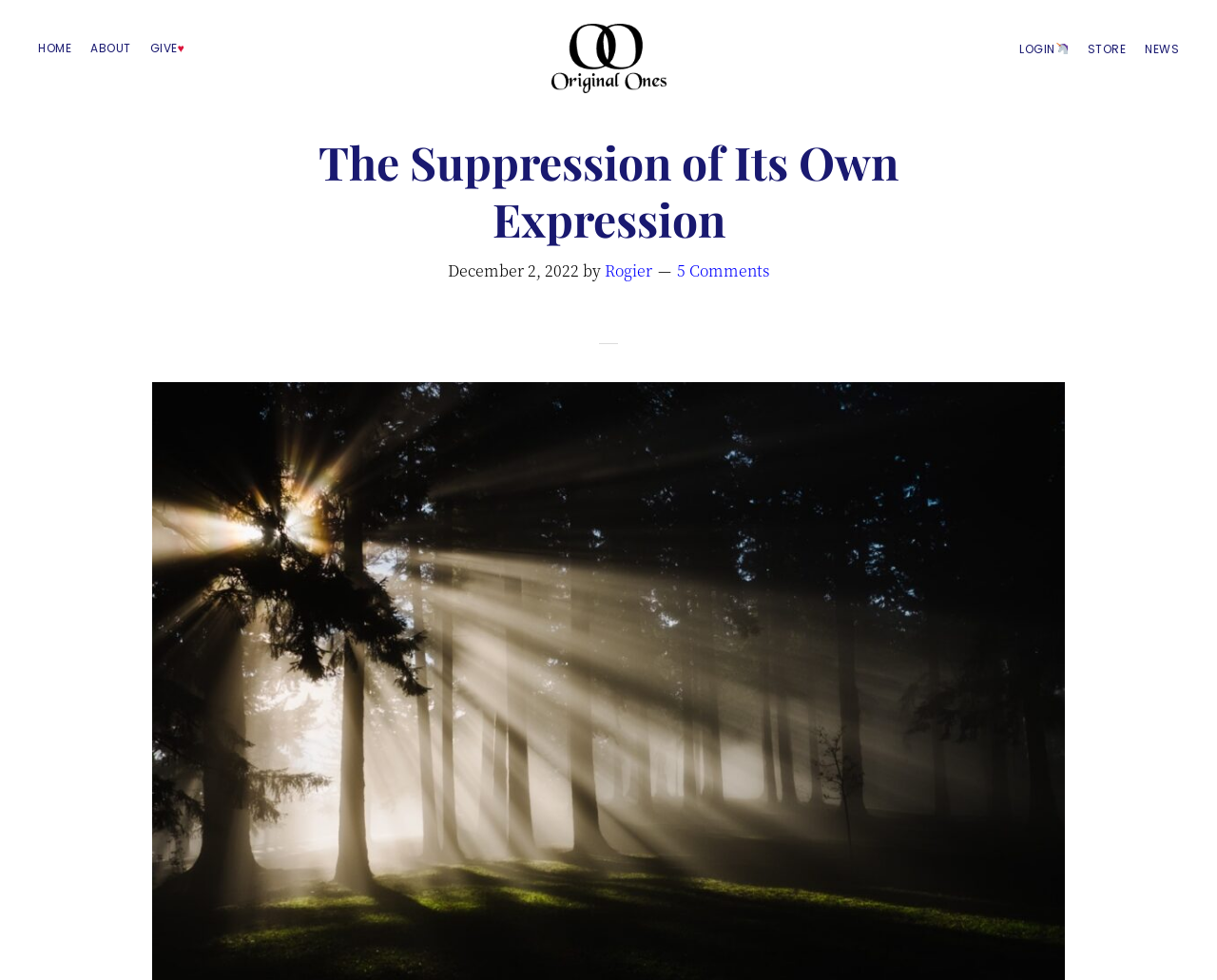Determine the heading of the webpage and extract its text content.

The Suppression of Its Own Expression